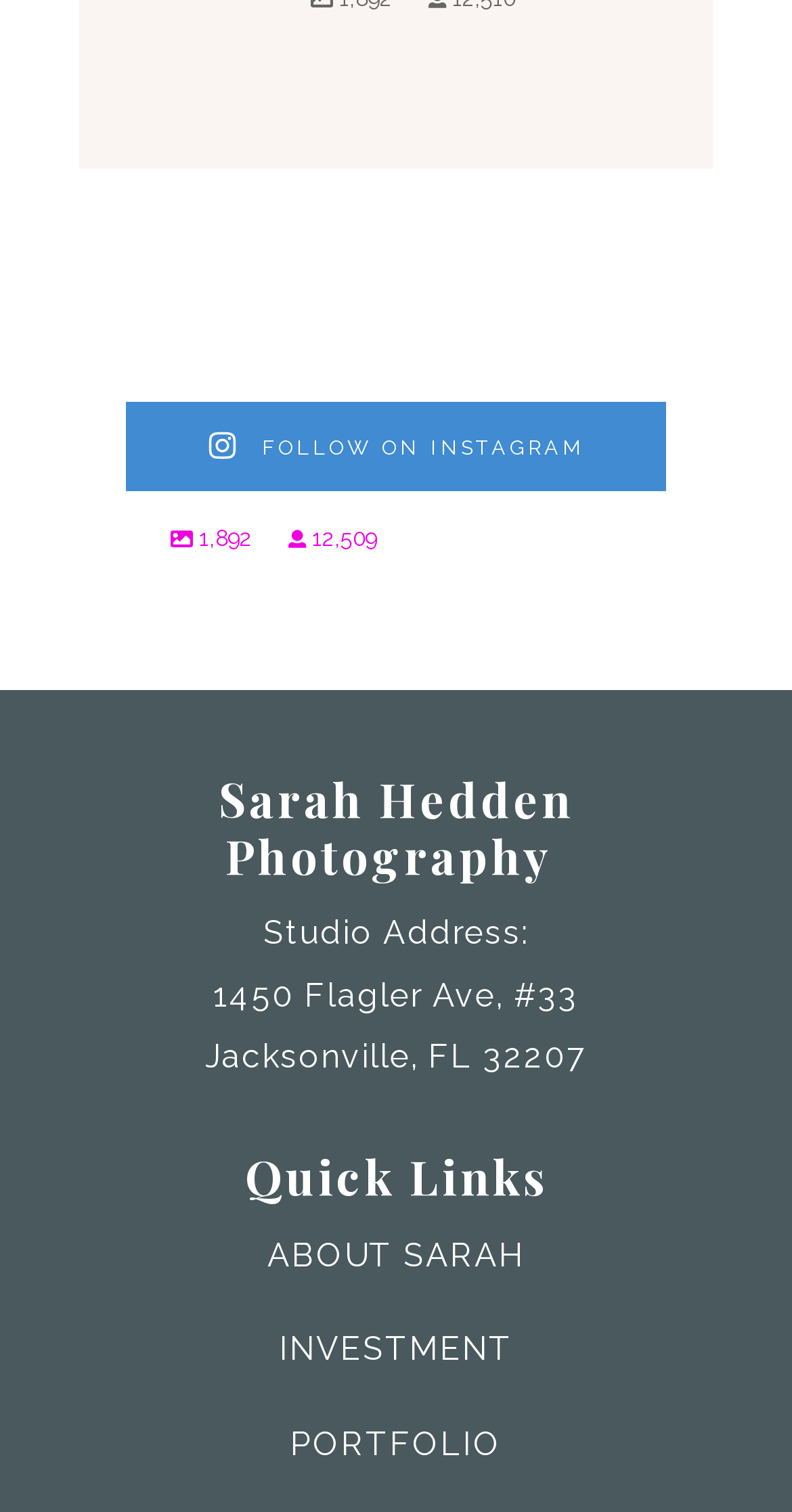Please identify the bounding box coordinates of the element on the webpage that should be clicked to follow this instruction: "View the profile of 'sarahheddenphotography'". The bounding box coordinates should be given as four float numbers between 0 and 1, formatted as [left, top, right, bottom].

[0.286, 0.41, 0.694, 0.442]